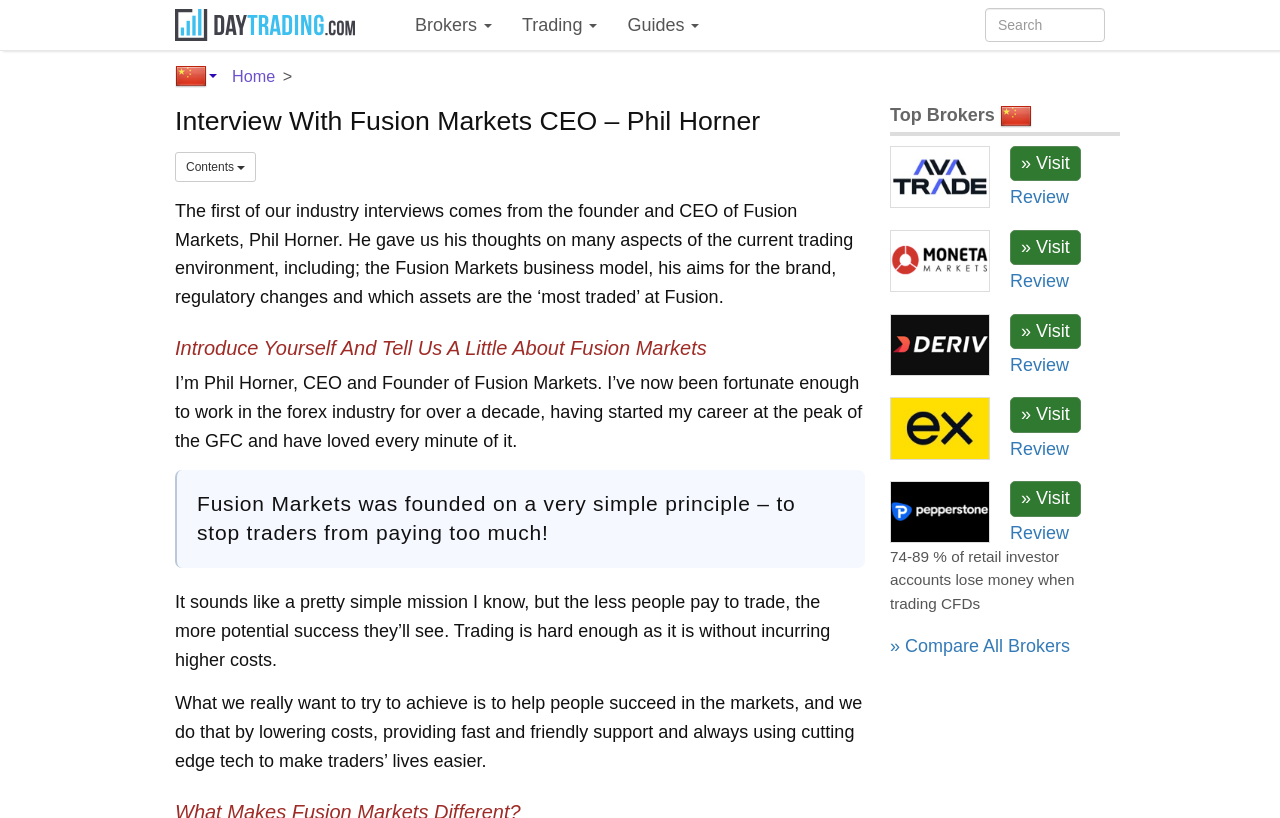What is the main goal of Fusion Markets?
Answer briefly with a single word or phrase based on the image.

To stop traders from paying too much